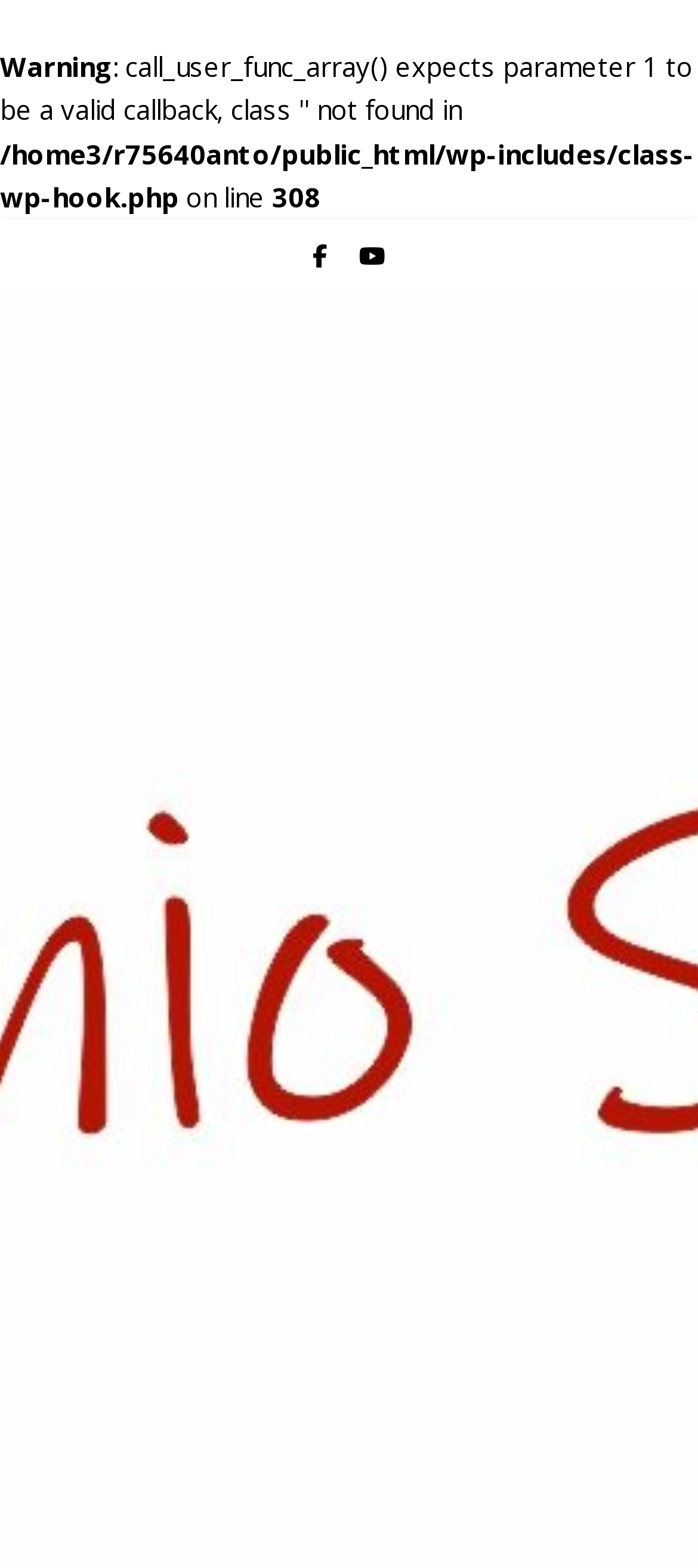Determine the webpage's heading and output its text content.

Analysis of professional competencies in supervision field of social services